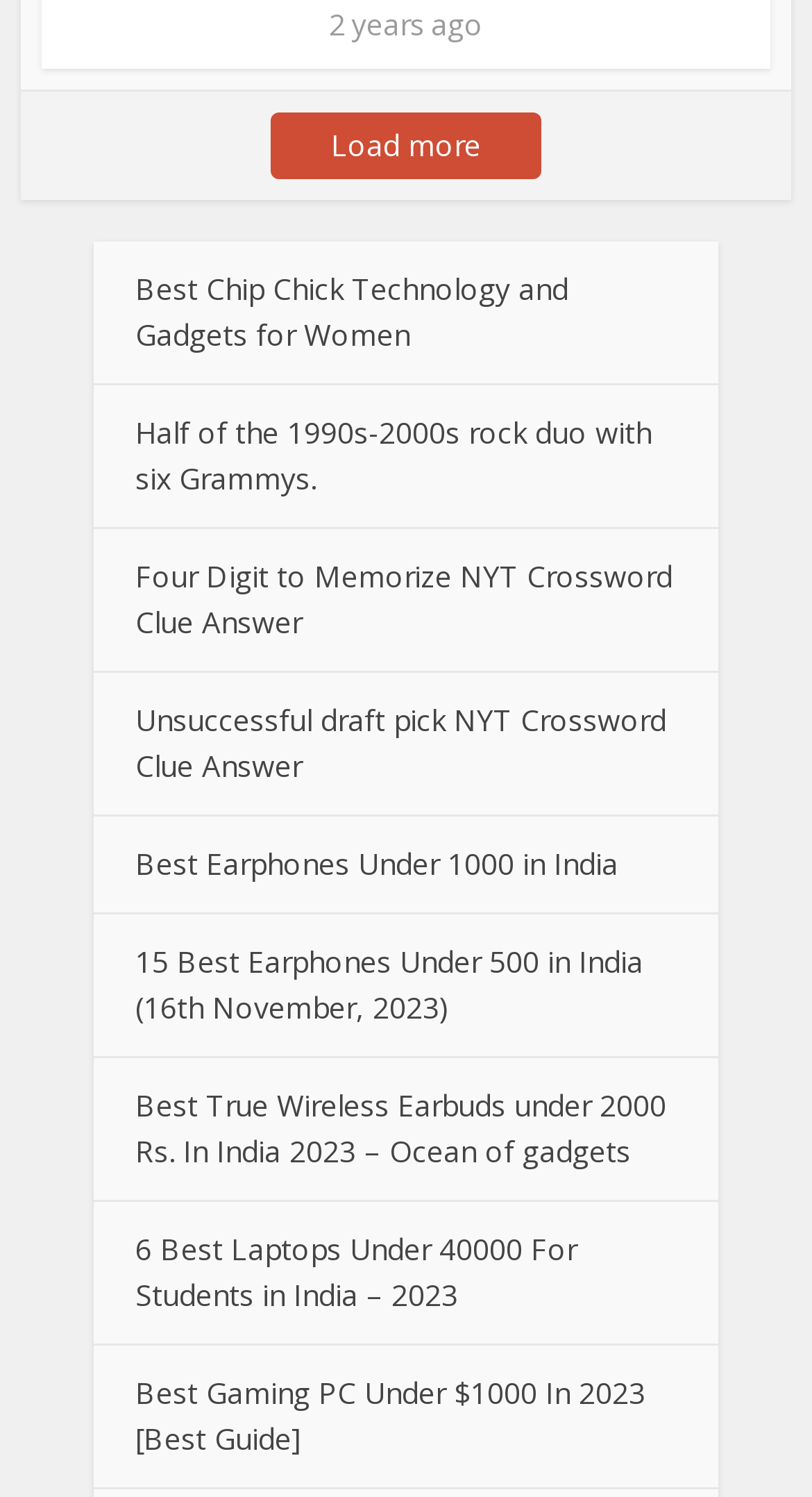Locate the bounding box coordinates of the clickable area to execute the instruction: "Check out the Best Gaming PC Under $1000 In 2023". Provide the coordinates as four float numbers between 0 and 1, represented as [left, top, right, bottom].

[0.167, 0.917, 0.795, 0.974]